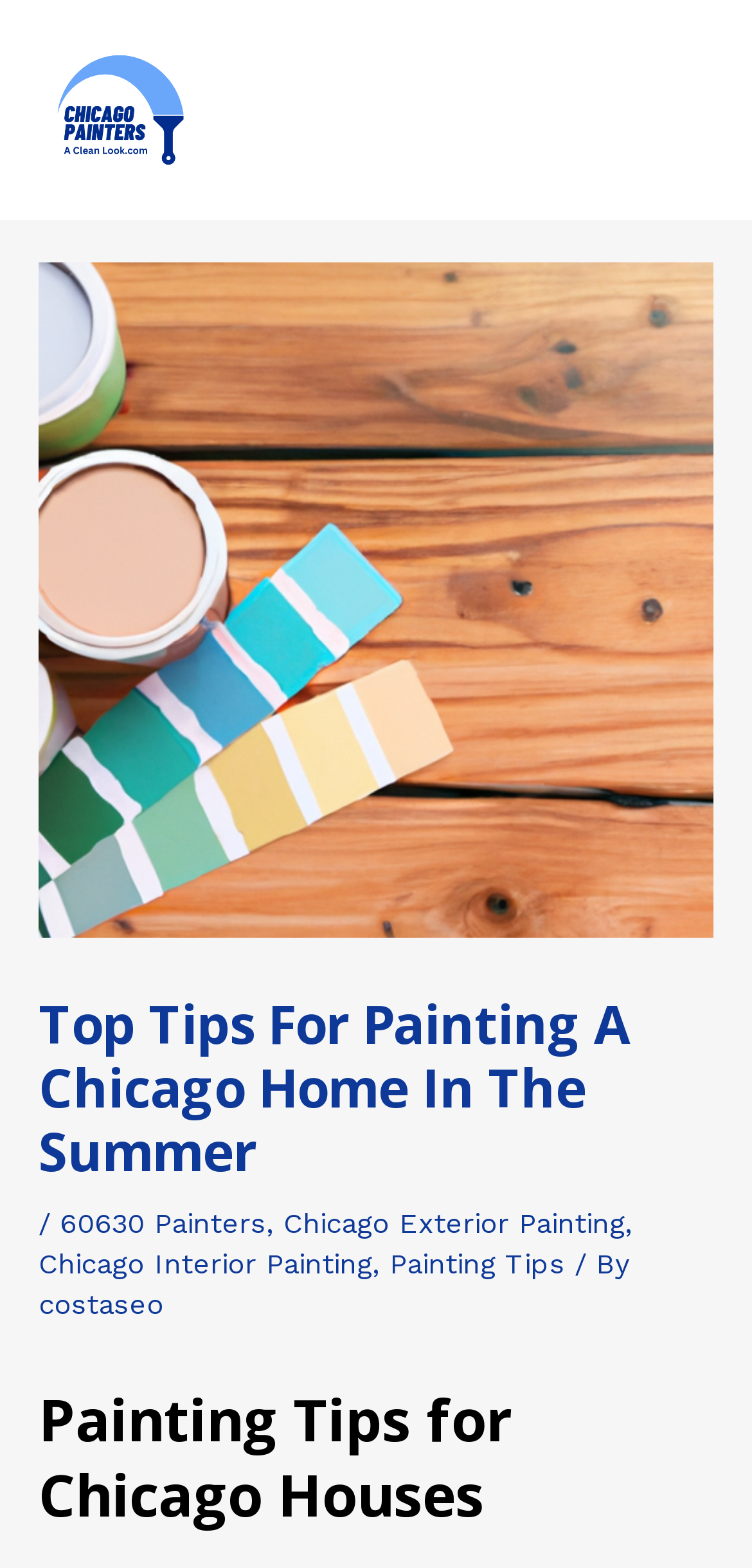Based on the visual content of the image, answer the question thoroughly: What type of painting services are offered?

The webpage offers both exterior and interior painting services, as indicated by the links 'Chicago Exterior Painting' and 'Chicago Interior Painting'.